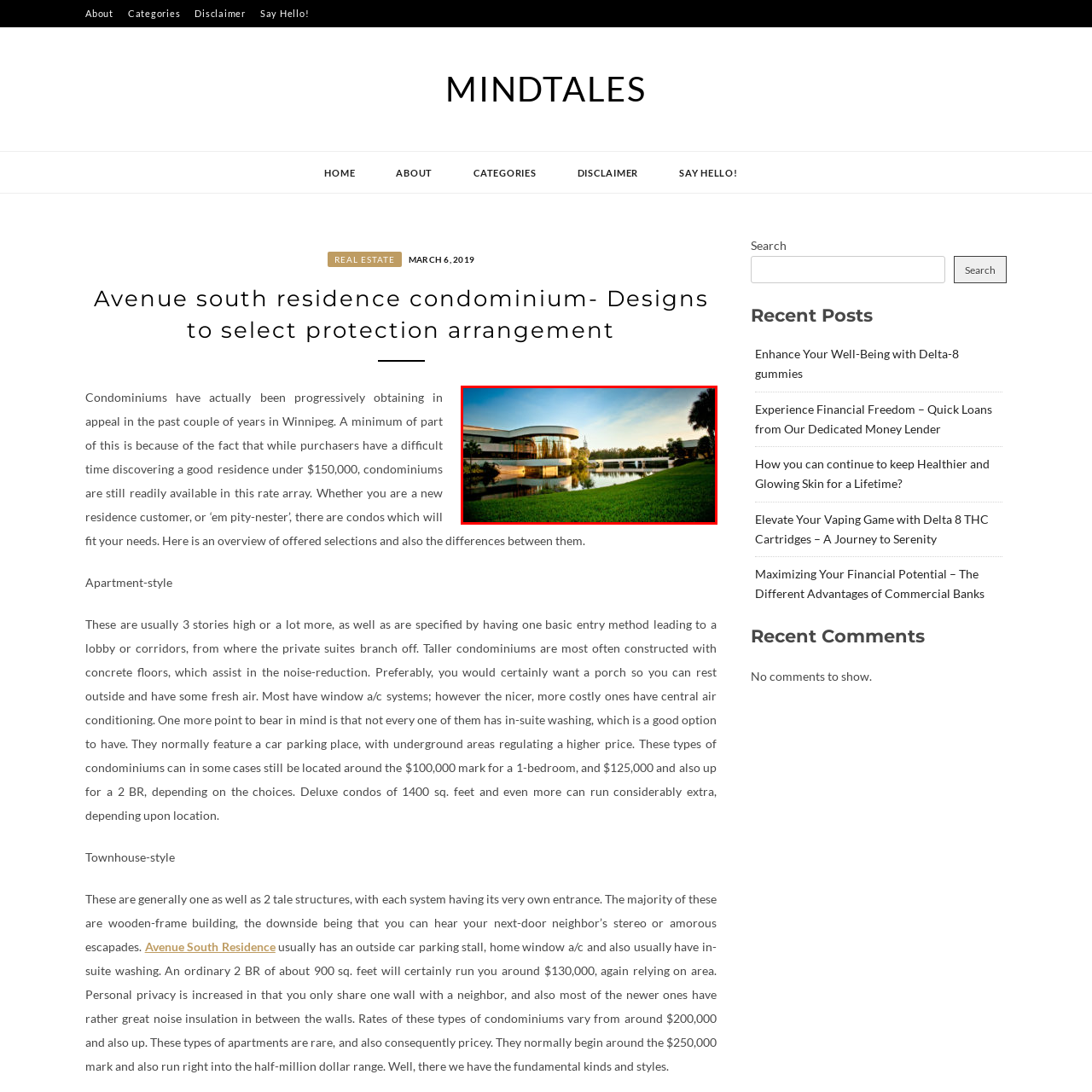Offer an in-depth description of the picture located within the red frame.

The image showcases a stunning view of the Avenue South Residence condominium, highlighting its contemporary architectural design. The building features a sleek, curved facade with large glass windows that reflect the surrounding scenery, creating a harmonious blend of modern living and nature. In the foreground, lush green grass contrasts beautifully with the tranquil waters of the adjacent pond, where the gentle ripples suggest a serene atmosphere. In the background, a charming steeple can be seen, adding a touch of traditional elegance to the contemporary setting. The soft hues of the sky during the golden hour complete this picturesque scene, embodying a perfect balance between urban sophistication and natural tranquility, inviting potential homeowners to envision a life of comfort and beauty.